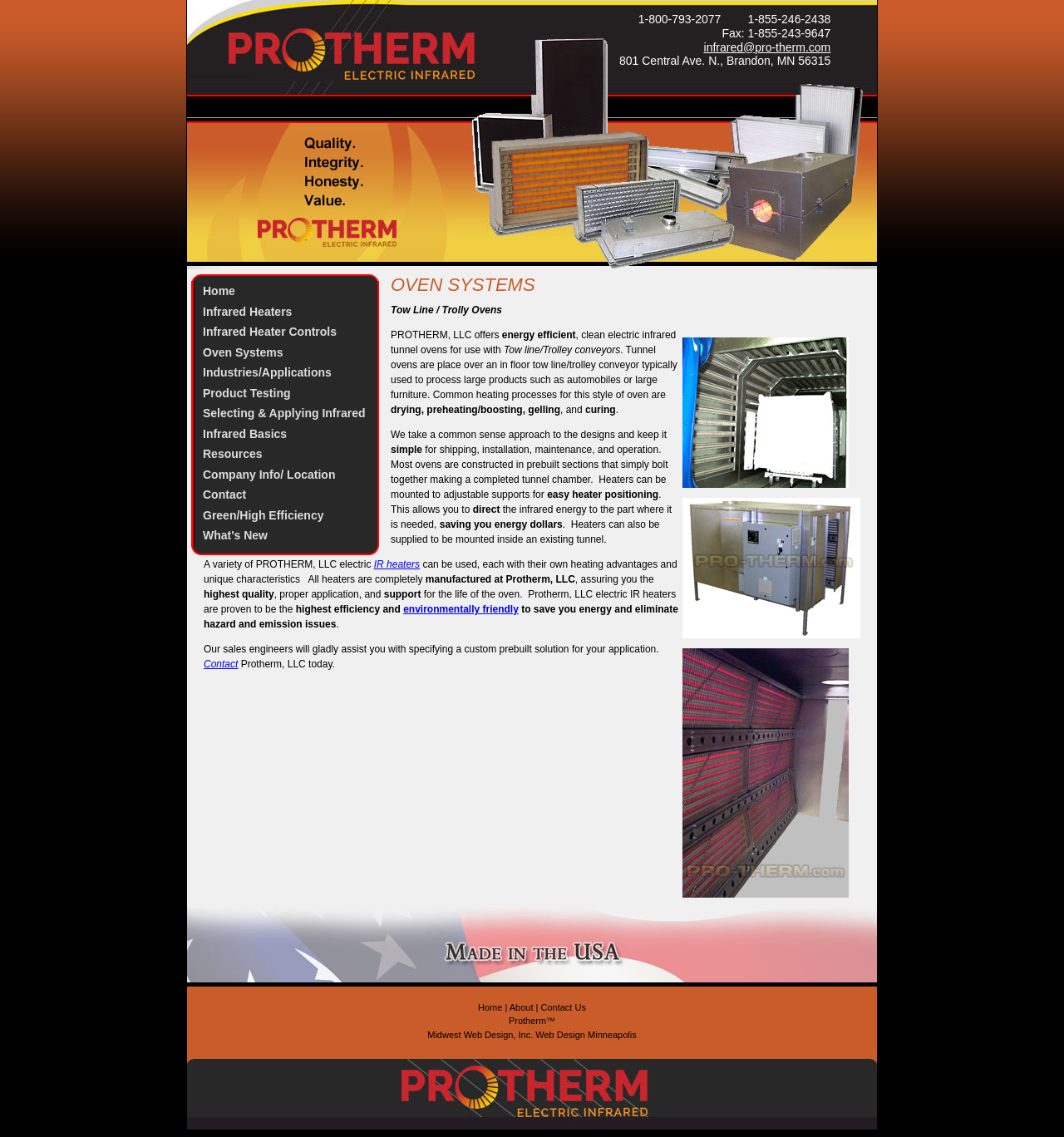Identify the bounding box coordinates for the UI element described as: "Contact". The coordinates should be provided as four floats between 0 and 1: [left, top, right, bottom].

[0.183, 0.426, 0.37, 0.444]